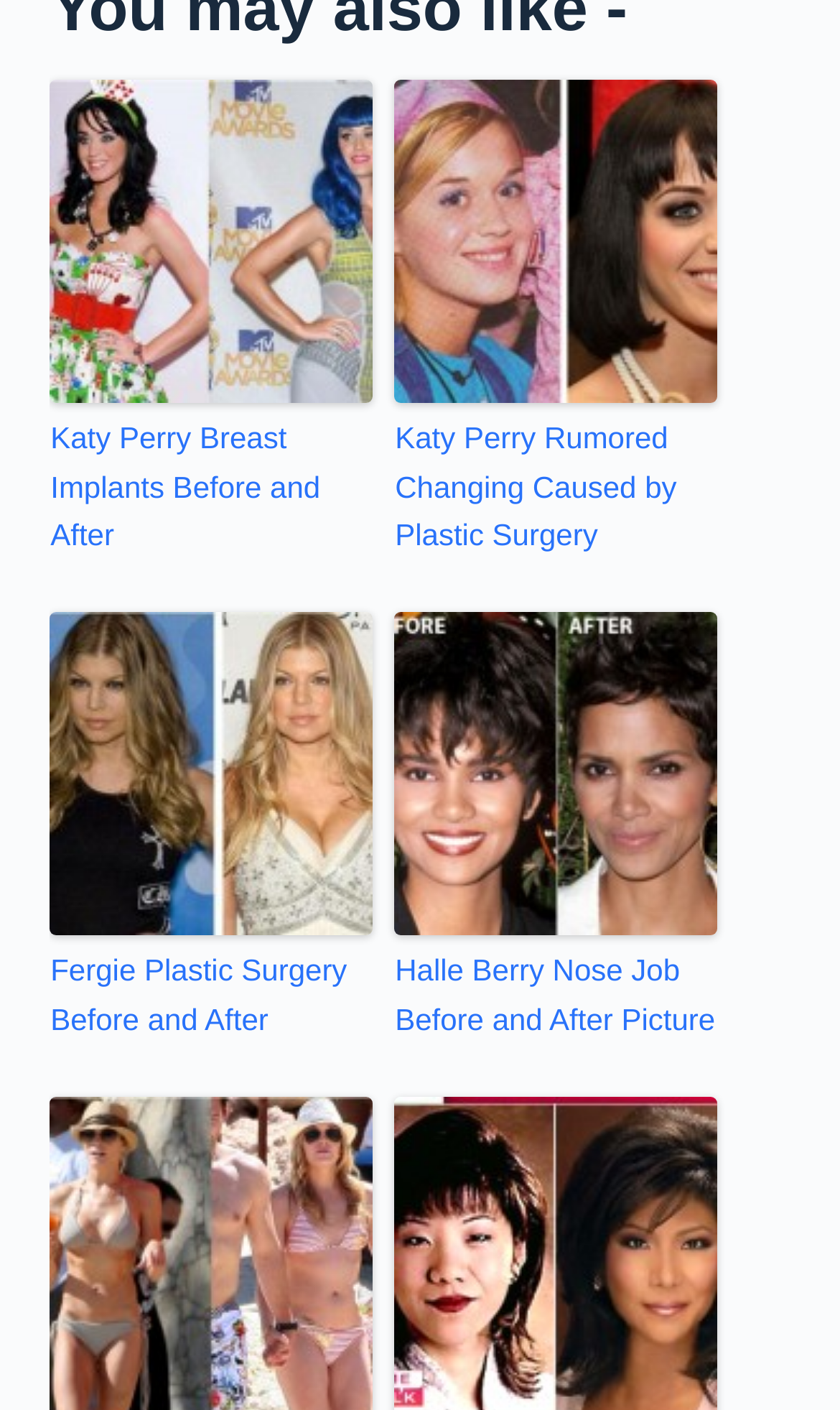Are the links on the webpage about the same celebrity?
From the details in the image, provide a complete and detailed answer to the question.

By analyzing the links and images, I can see that the webpage is discussing multiple celebrities, including Katy Perry, Fergie, and Halle Berry, and their respective plastic surgery experiences.